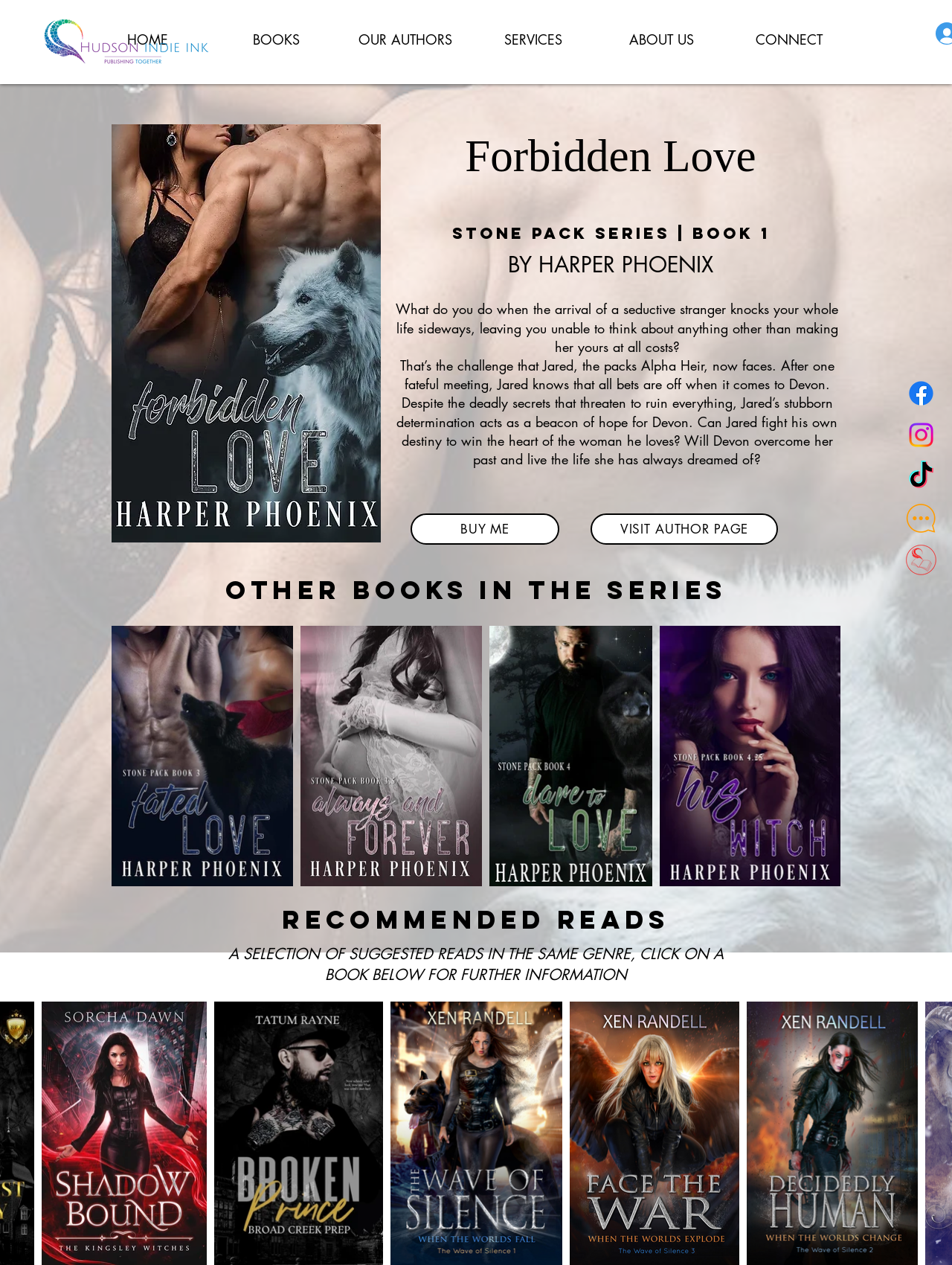Given the element description Scripting, identify the bounding box coordinates for the UI element on the webpage screenshot. The format should be (top-left x, top-left y, bottom-right x, bottom-right y), with values between 0 and 1.

None